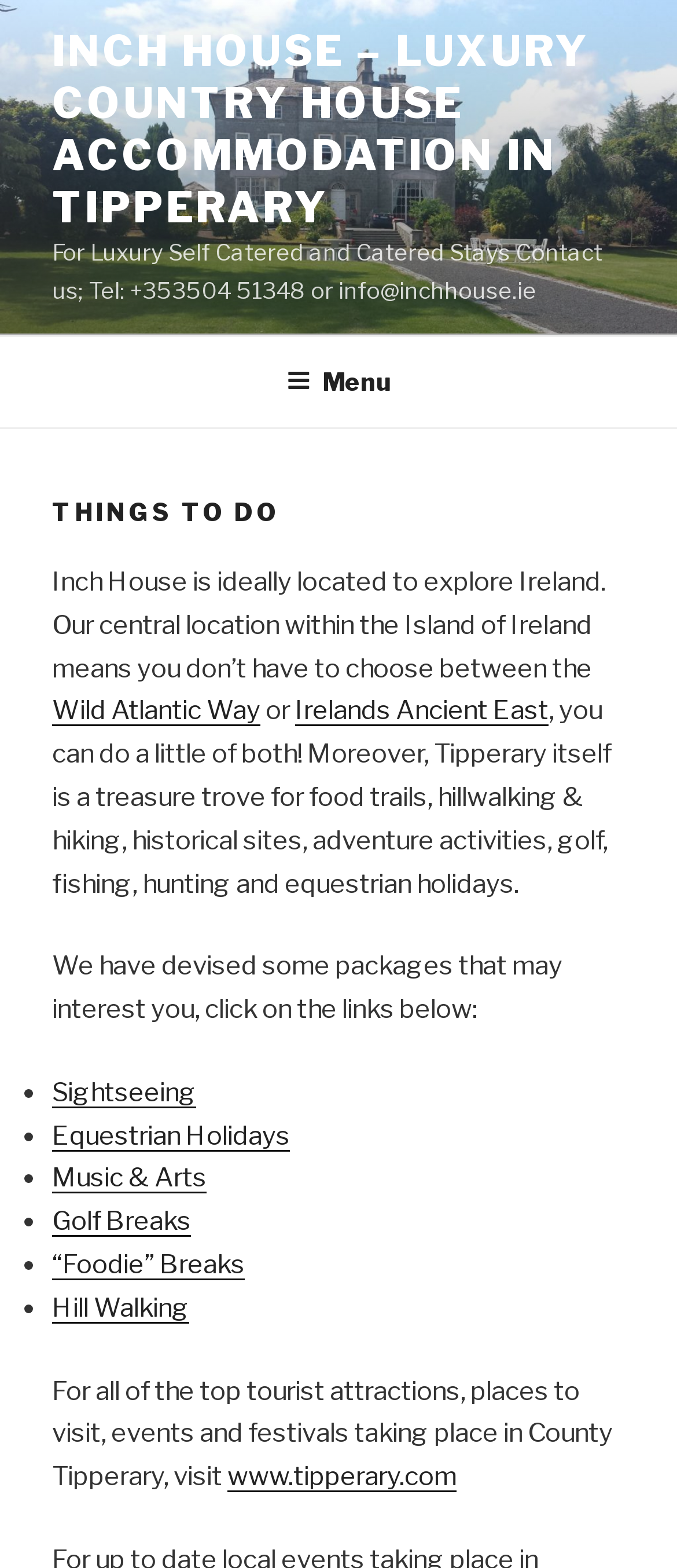Look at the image and give a detailed response to the following question: What is the purpose of the packages devised by Inch House?

The static text 'We have devised some packages that may interest you, click on the links below:' suggests that the packages are designed to interest guests and provide them with options for their stay.